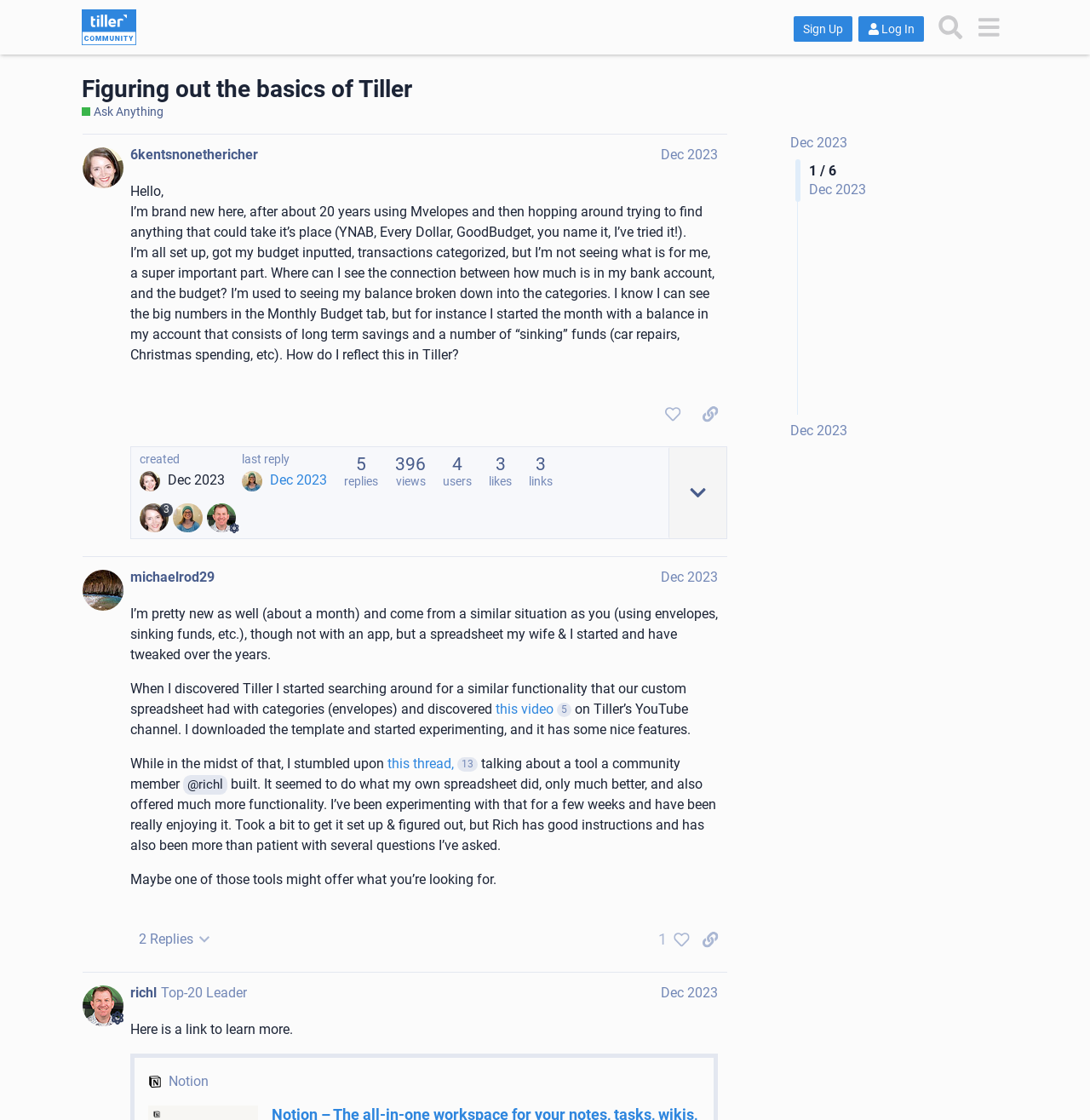Predict the bounding box coordinates of the UI element that matches this description: "title="like this post"". The coordinates should be in the format [left, top, right, bottom] with each value between 0 and 1.

[0.602, 0.357, 0.632, 0.383]